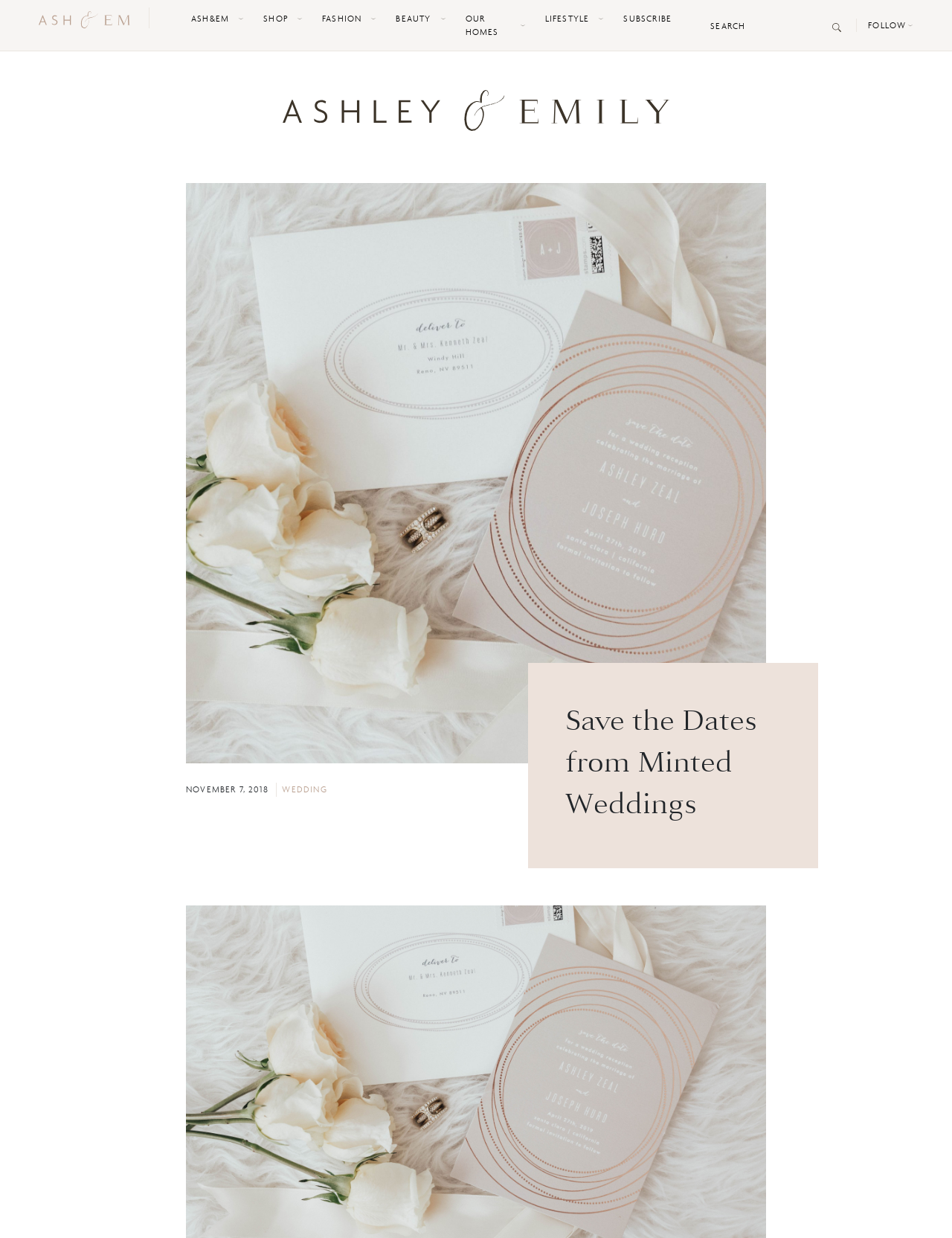Identify the bounding box coordinates of the region that needs to be clicked to carry out this instruction: "Click on the 'ASH&EM' link". Provide these coordinates as four float numbers ranging from 0 to 1, i.e., [left, top, right, bottom].

[0.196, 0.006, 0.256, 0.024]